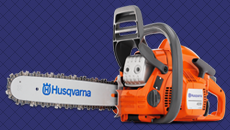Answer the question in a single word or phrase:
What type of pattern is on the background?

Geometric